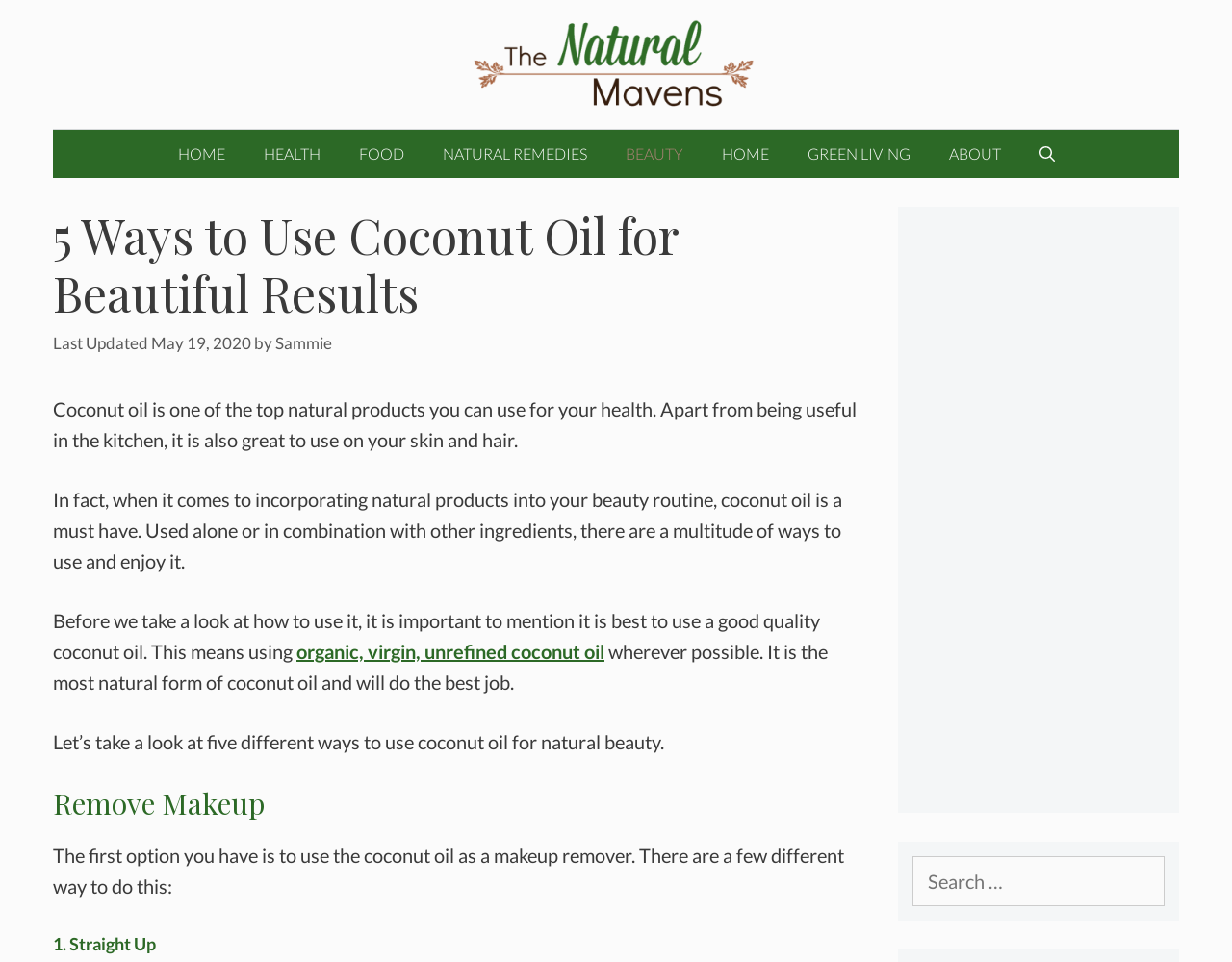Please reply to the following question using a single word or phrase: 
What is the topic of the article?

Coconut oil for natural beauty